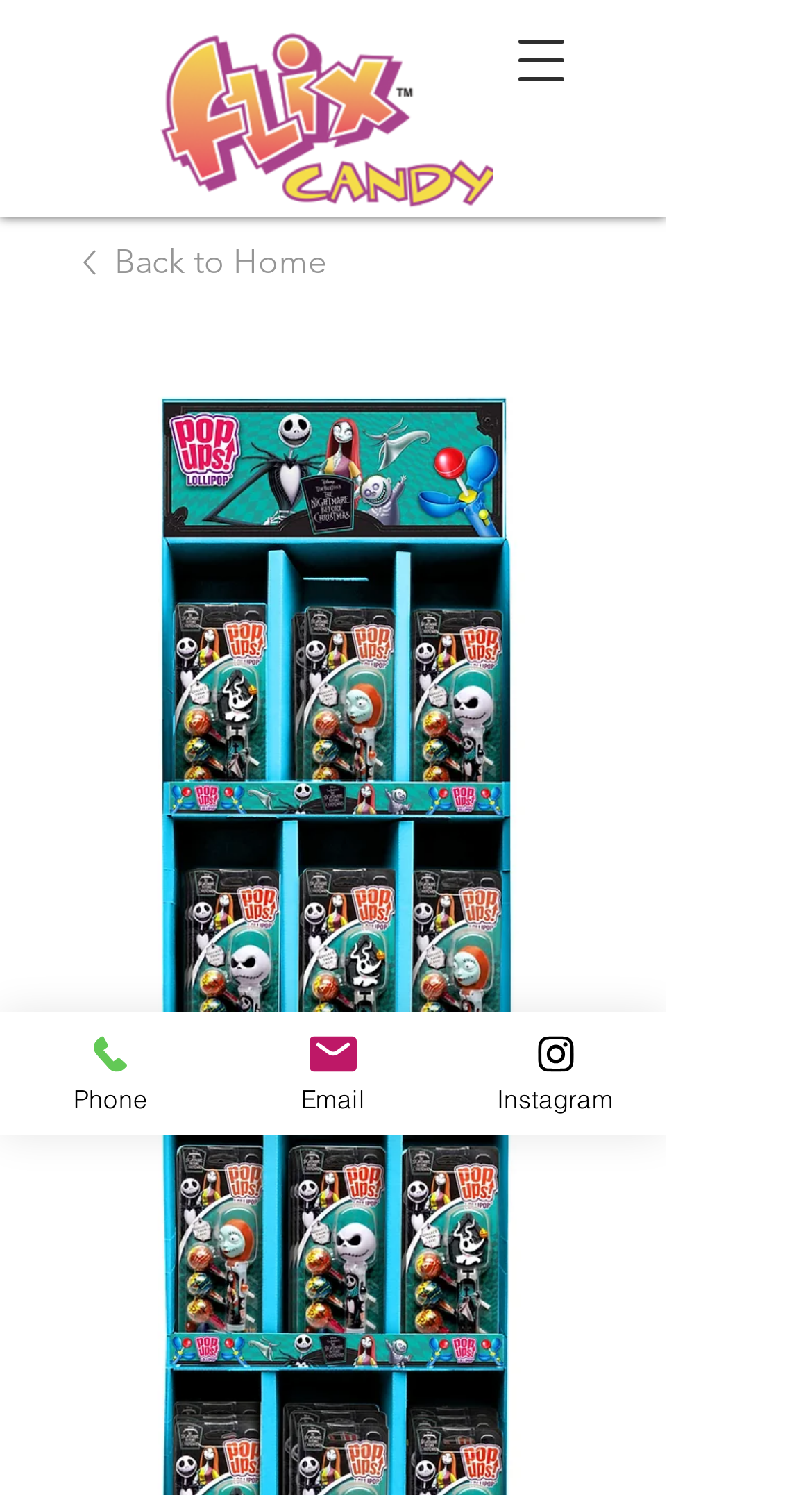How many elements are in the top navigation bar?
Kindly give a detailed and elaborate answer to the question.

I counted the number of elements in the top navigation bar and found two elements: the 'Flix Logo' image and the 'Back to Home' link.